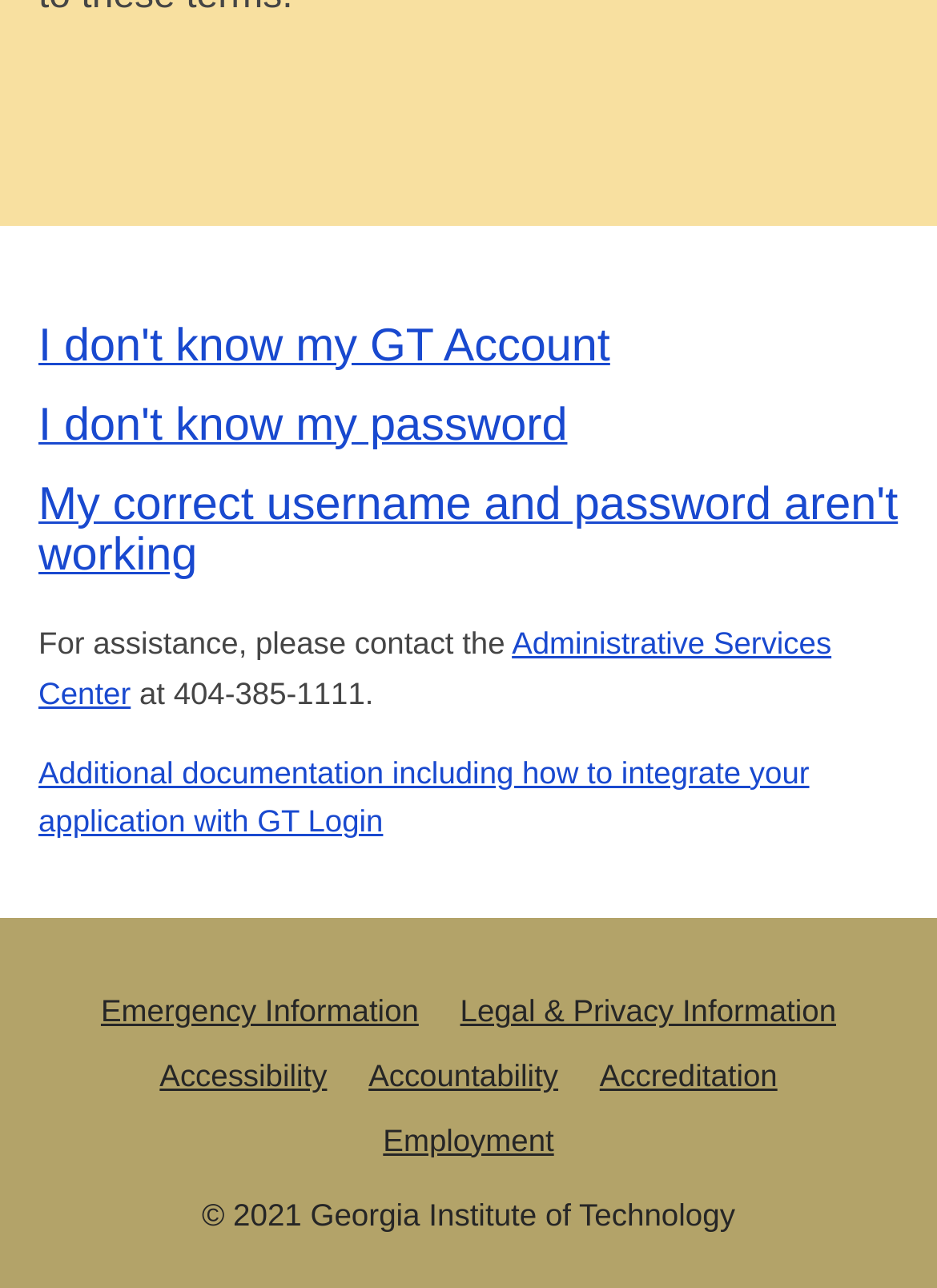Please mark the clickable region by giving the bounding box coordinates needed to complete this instruction: "Visit the Emergency Information page".

[0.108, 0.771, 0.447, 0.799]